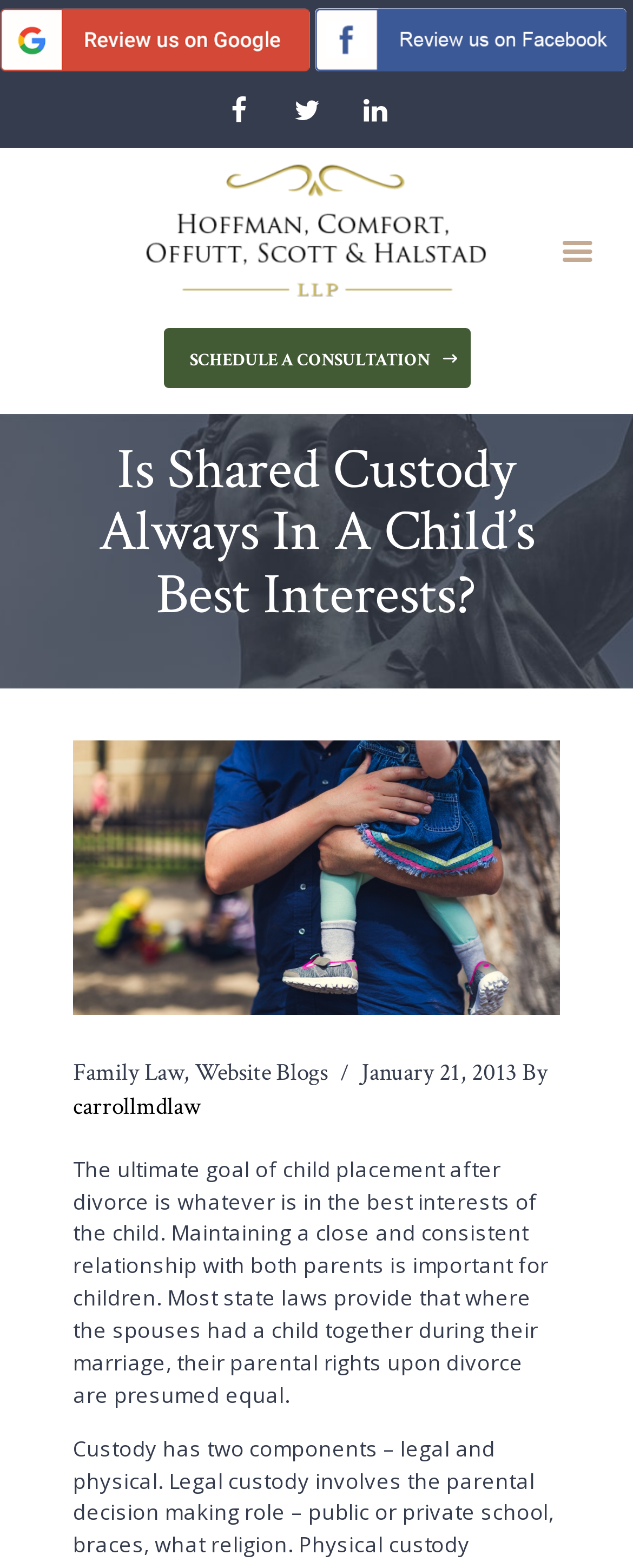Identify the coordinates of the bounding box for the element that must be clicked to accomplish the instruction: "Click the 'CONTACT US' link".

[0.224, 0.21, 0.84, 0.243]